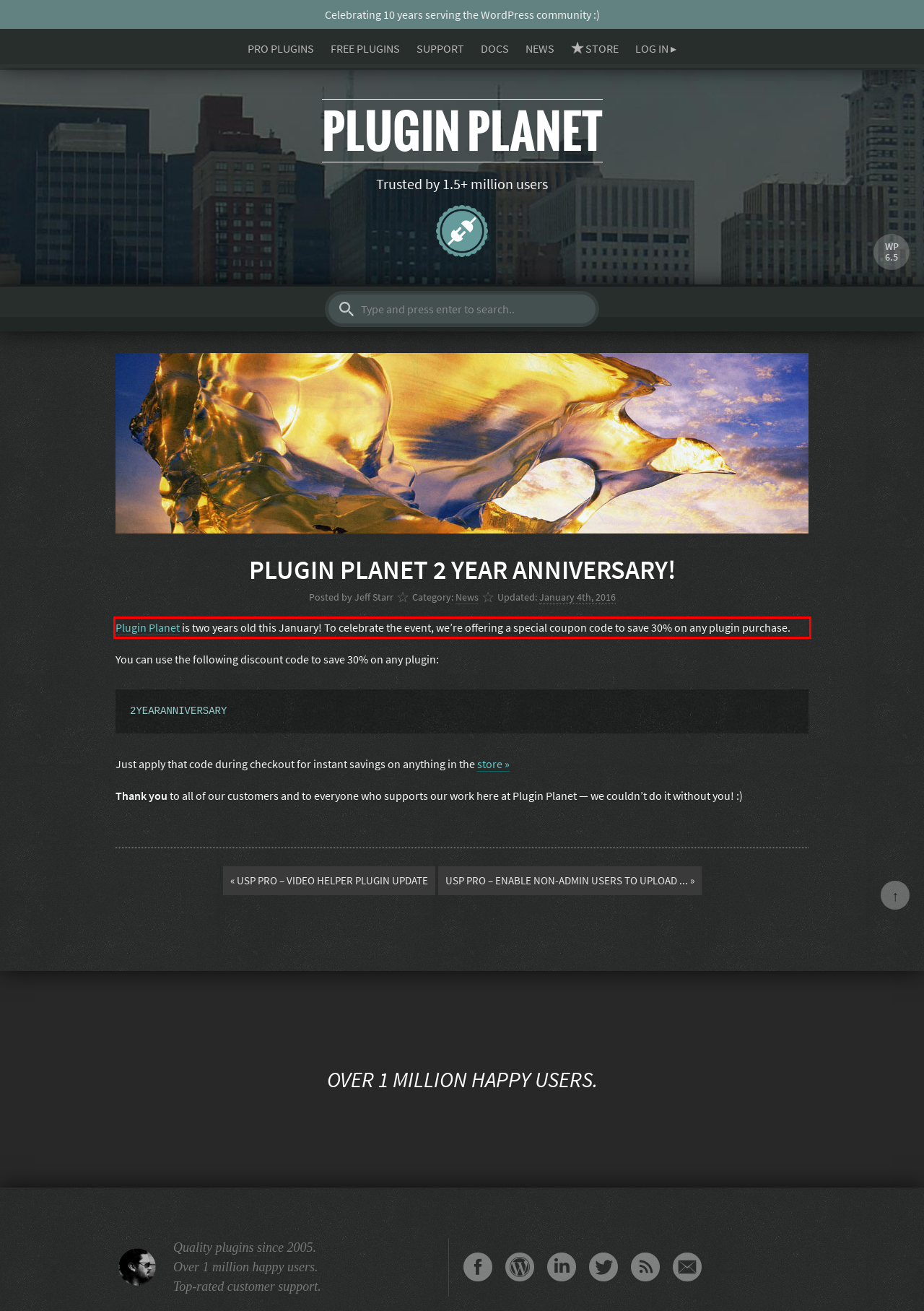Please identify and extract the text from the UI element that is surrounded by a red bounding box in the provided webpage screenshot.

Plugin Planet is two years old this January! To celebrate the event, we’re offering a special coupon code to save 30% on any plugin purchase.